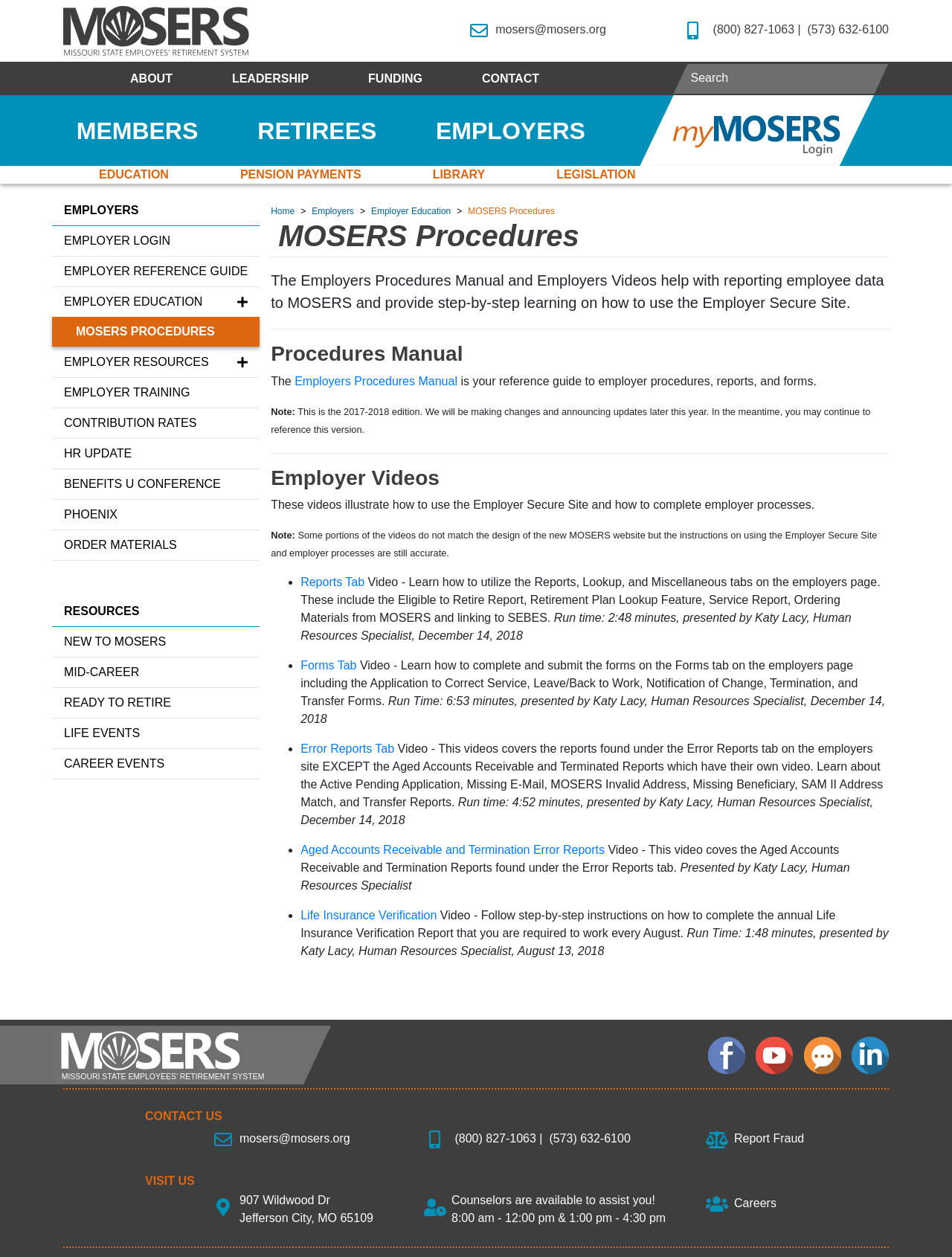Please identify the bounding box coordinates of the element's region that should be clicked to execute the following instruction: "click MOSERS Home". The bounding box coordinates must be four float numbers between 0 and 1, i.e., [left, top, right, bottom].

[0.066, 0.019, 0.262, 0.029]